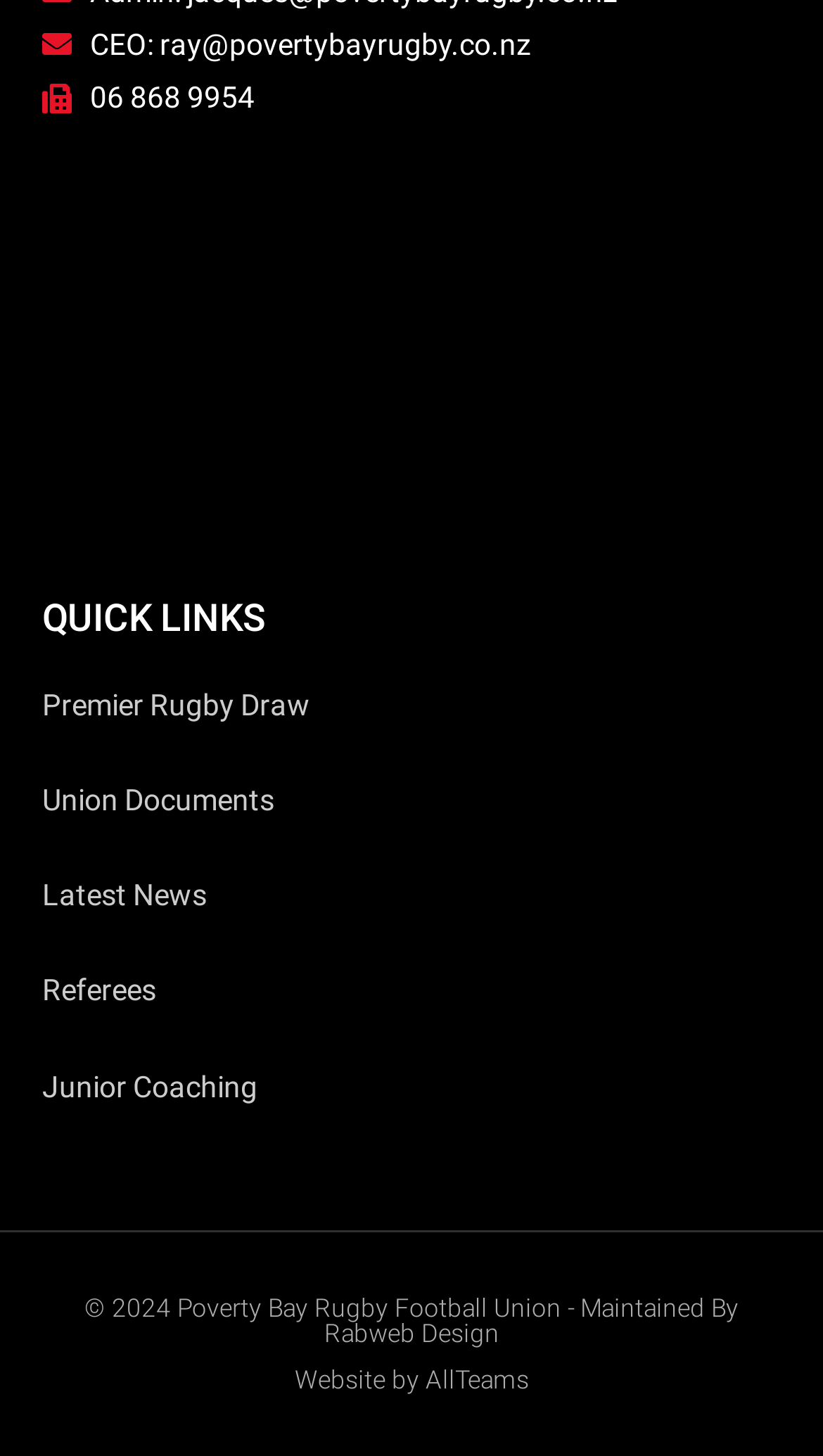Identify the bounding box of the UI element described as follows: "AllTeams". Provide the coordinates as four float numbers in the range of 0 to 1 [left, top, right, bottom].

[0.517, 0.937, 0.642, 0.958]